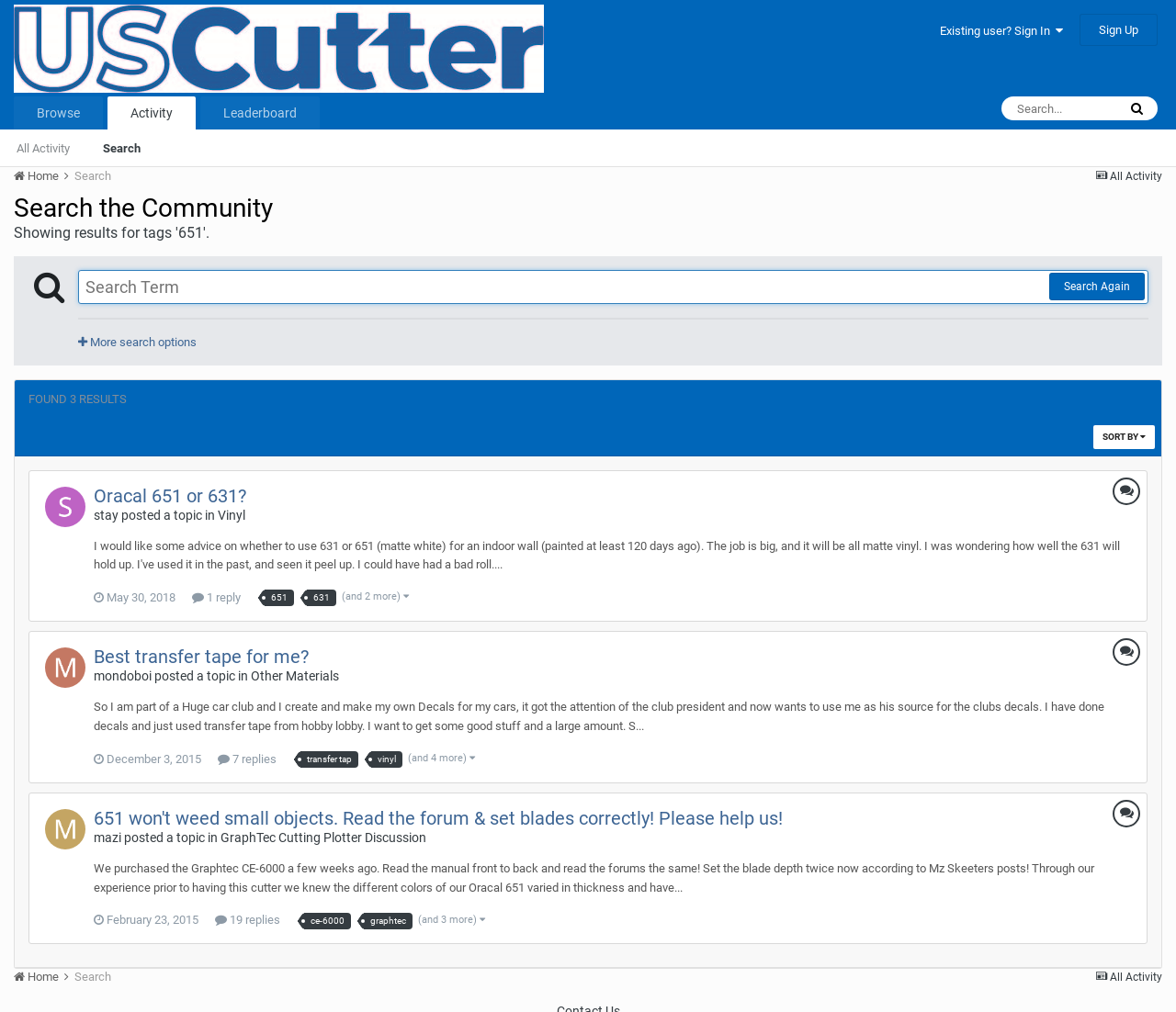Locate the bounding box coordinates of the element to click to perform the following action: 'View all activity'. The coordinates should be given as four float values between 0 and 1, in the form of [left, top, right, bottom].

[0.932, 0.168, 0.988, 0.181]